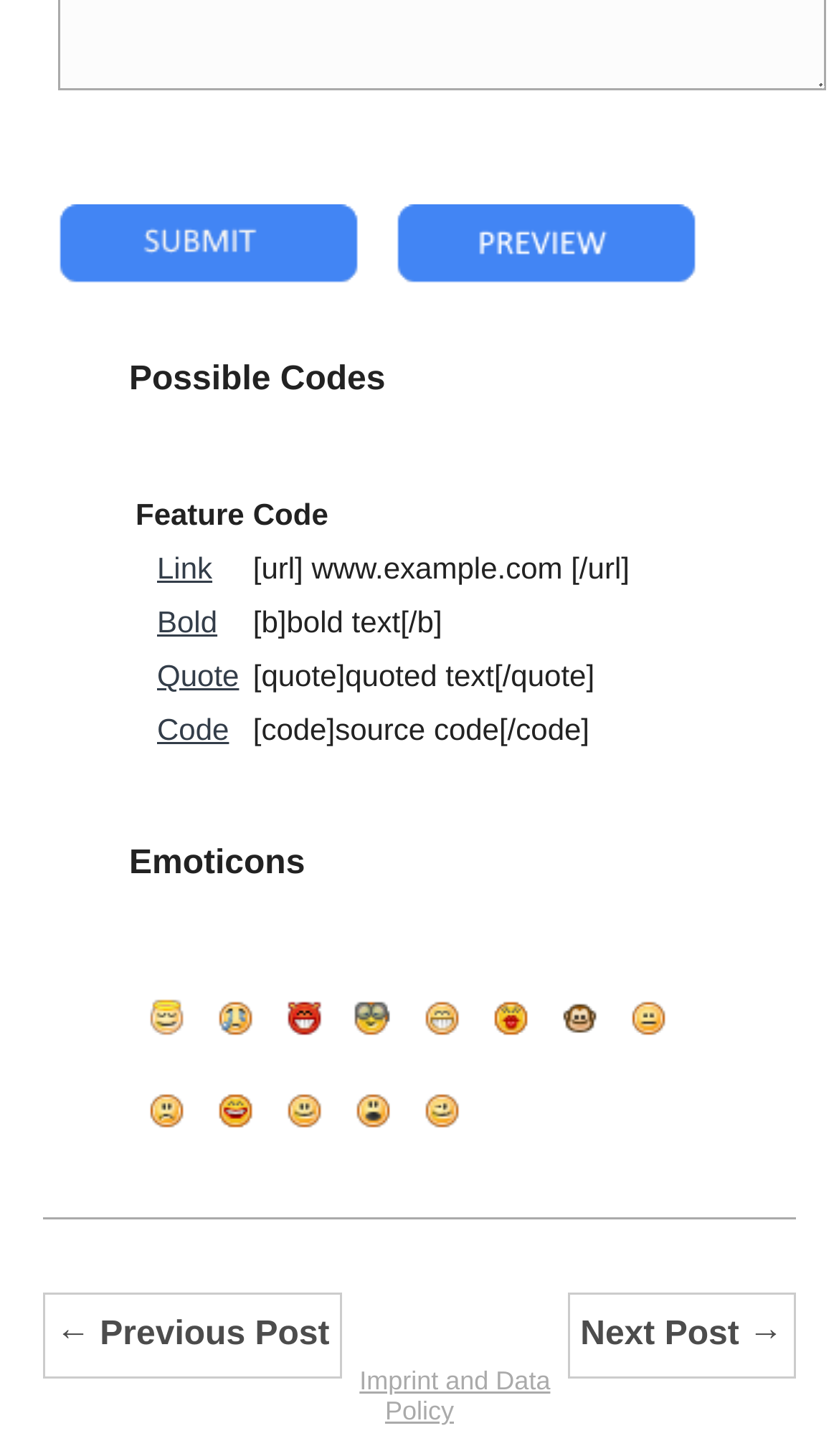Identify the bounding box coordinates of the region that needs to be clicked to carry out this instruction: "follow the link". Provide these coordinates as four float numbers ranging from 0 to 1, i.e., [left, top, right, bottom].

[0.169, 0.378, 0.253, 0.402]